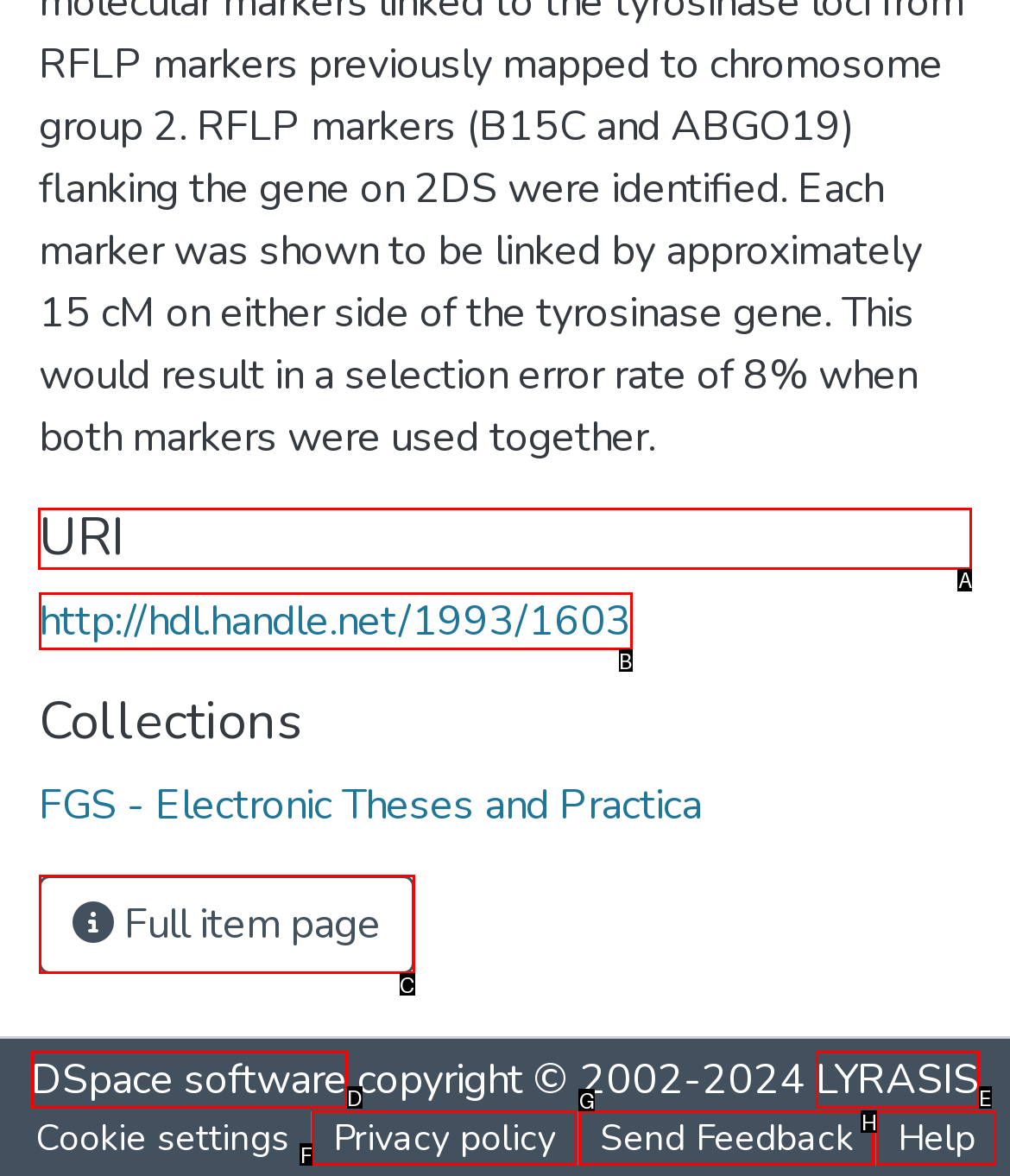Identify the HTML element to click to execute this task: Visit URI Respond with the letter corresponding to the proper option.

A